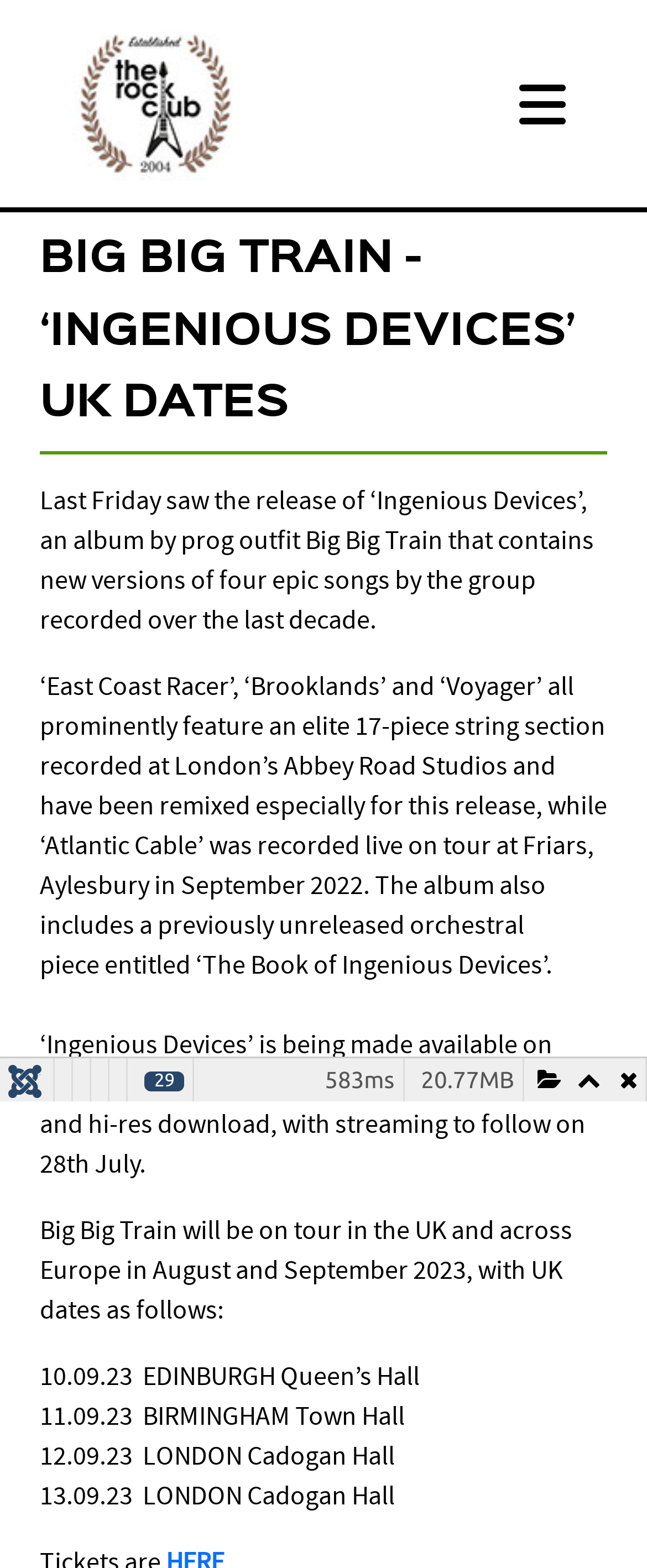Please specify the bounding box coordinates of the clickable section necessary to execute the following command: "Toggle navigation".

[0.769, 0.044, 0.908, 0.088]